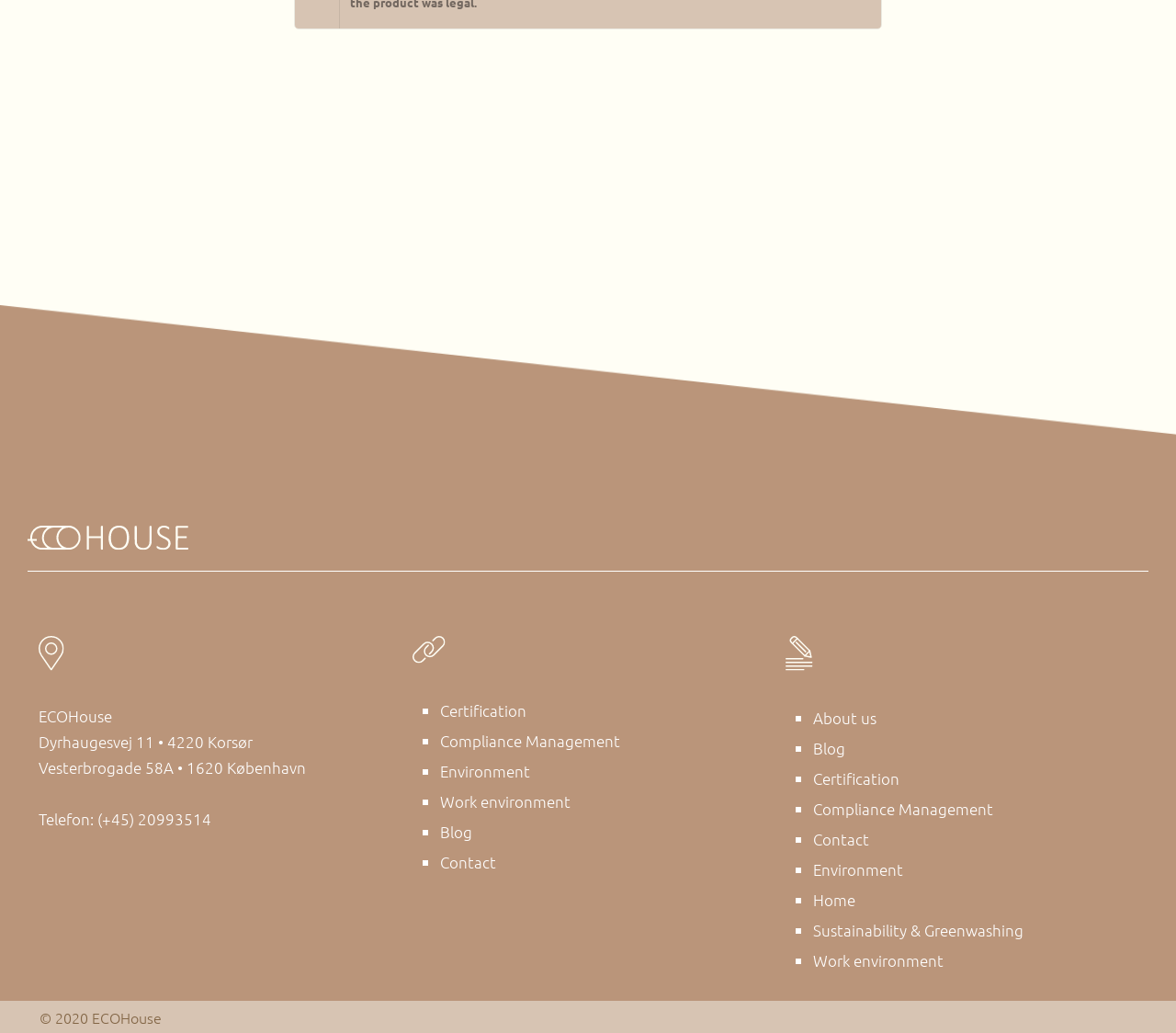Locate the bounding box coordinates of the area where you should click to accomplish the instruction: "Open the About us page".

[0.692, 0.682, 0.967, 0.707]